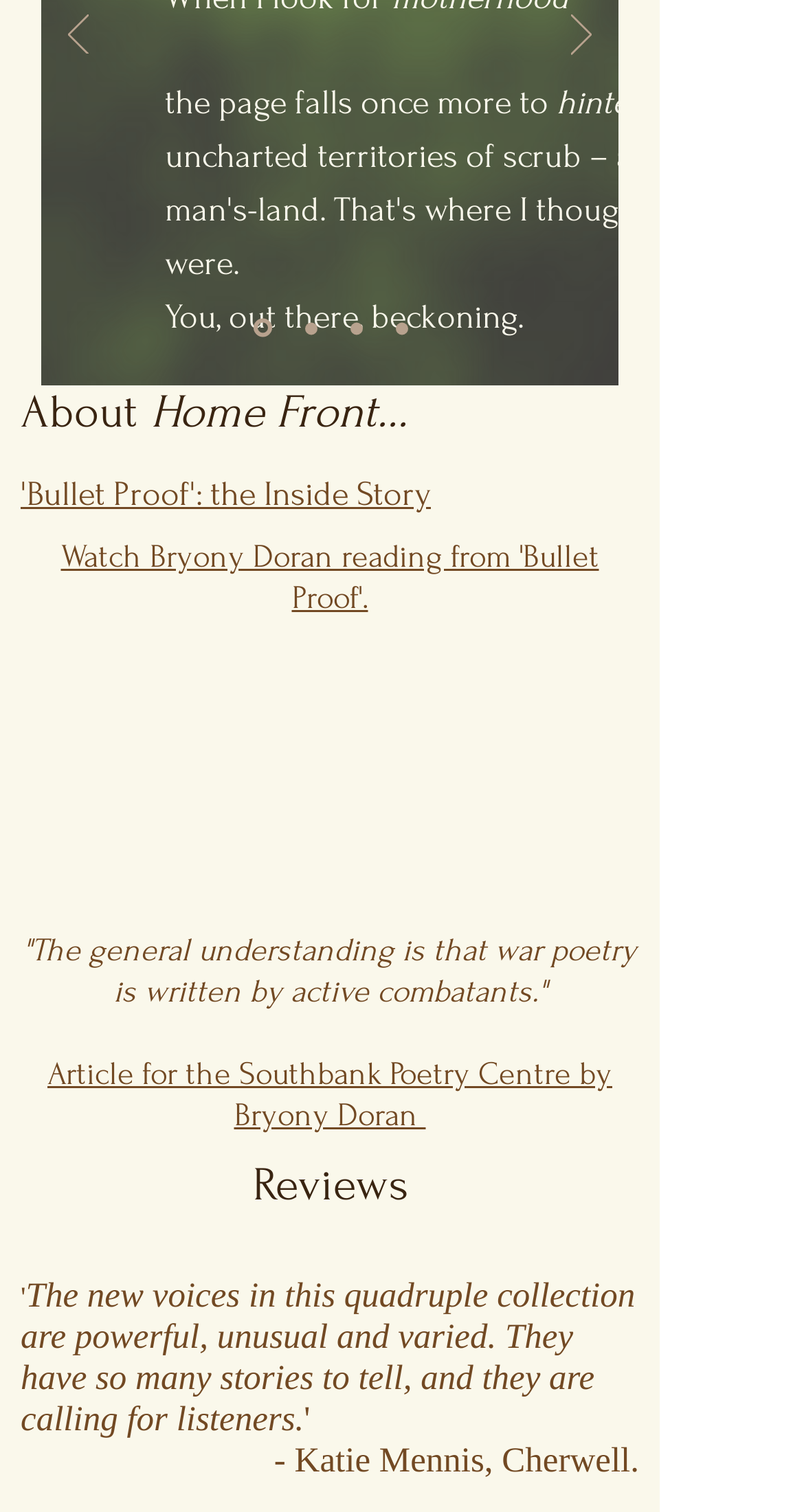Find the bounding box coordinates of the clickable region needed to perform the following instruction: "Click the 'Previous' button". The coordinates should be provided as four float numbers between 0 and 1, i.e., [left, top, right, bottom].

[0.085, 0.009, 0.11, 0.04]